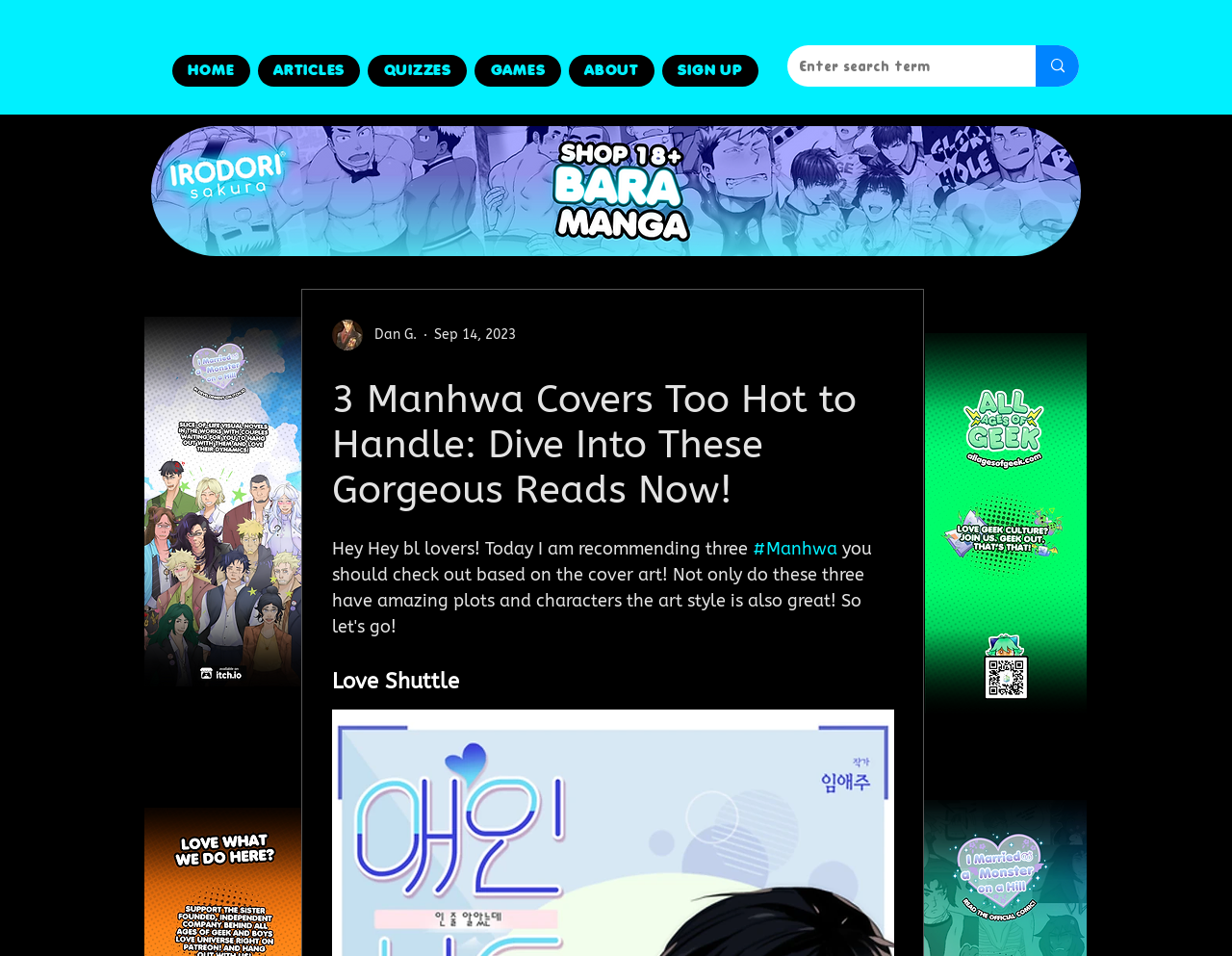Extract the bounding box coordinates of the UI element described by: "aria-label="Enter search term"". The coordinates should include four float numbers ranging from 0 to 1, e.g., [left, top, right, bottom].

[0.84, 0.047, 0.876, 0.091]